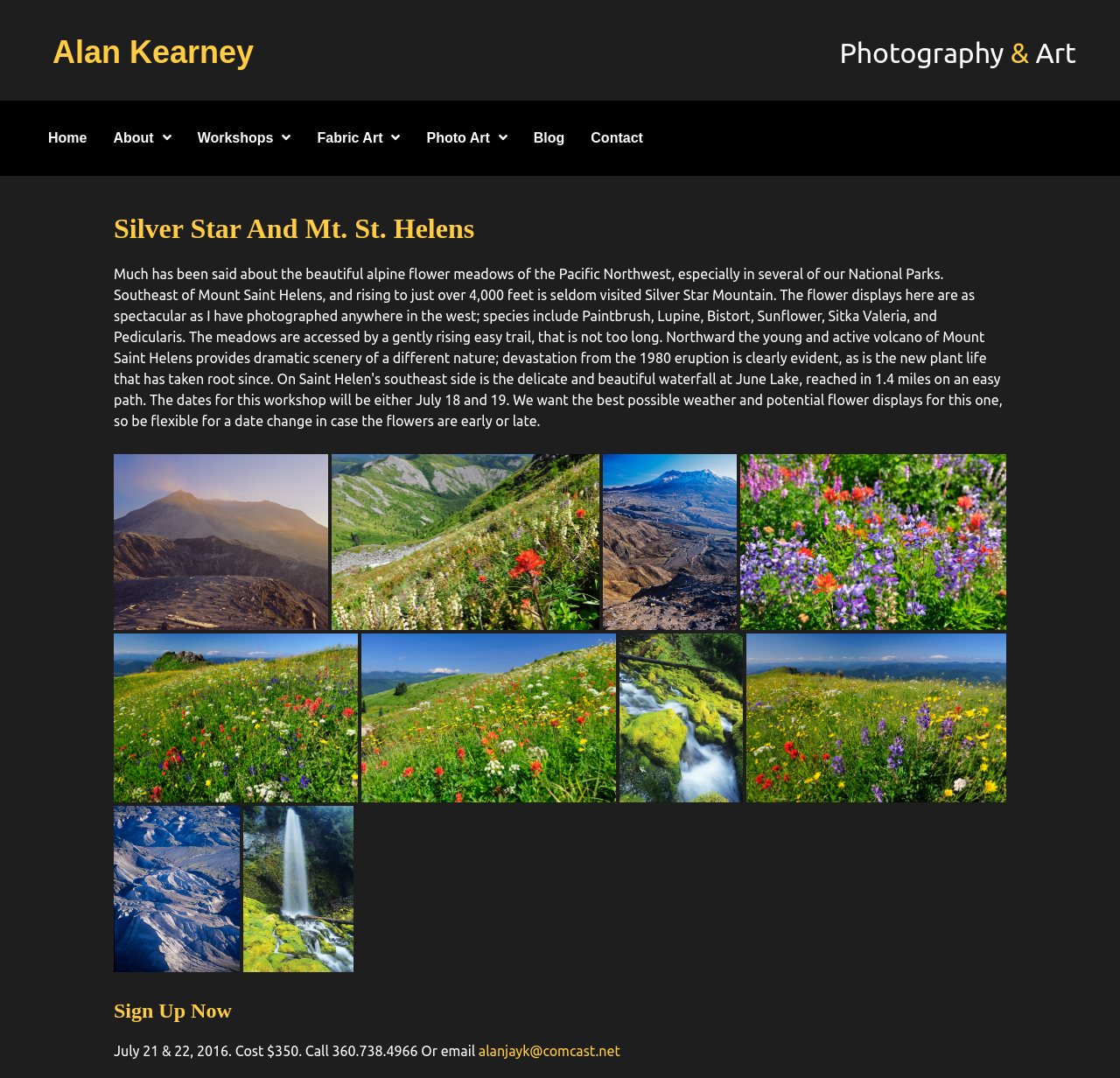What type of art is featured on the webpage?
Please use the visual content to give a single word or phrase answer.

Fabric Art and Photo Art